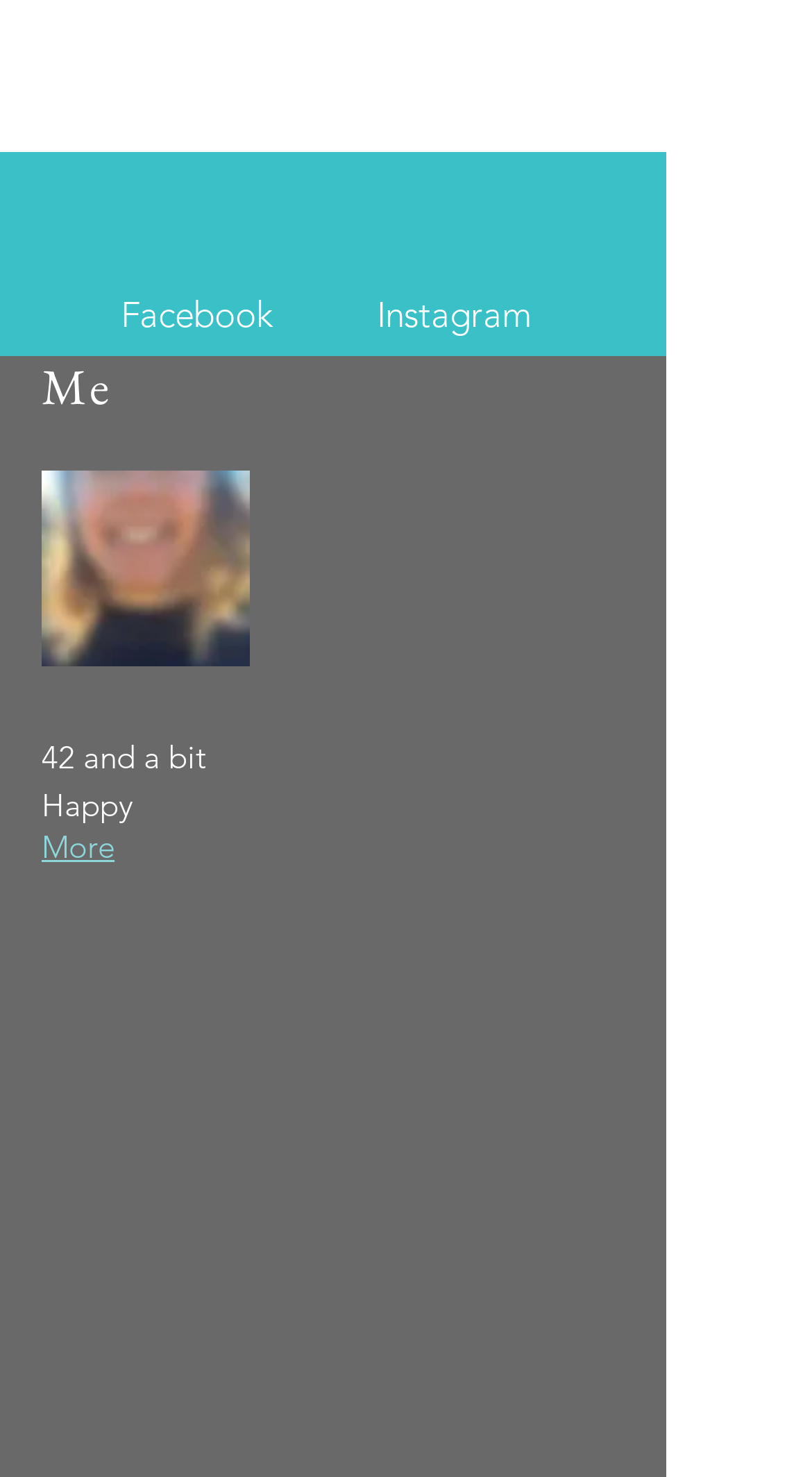Respond to the following question using a concise word or phrase: 
What is the age mentioned on the webpage?

42